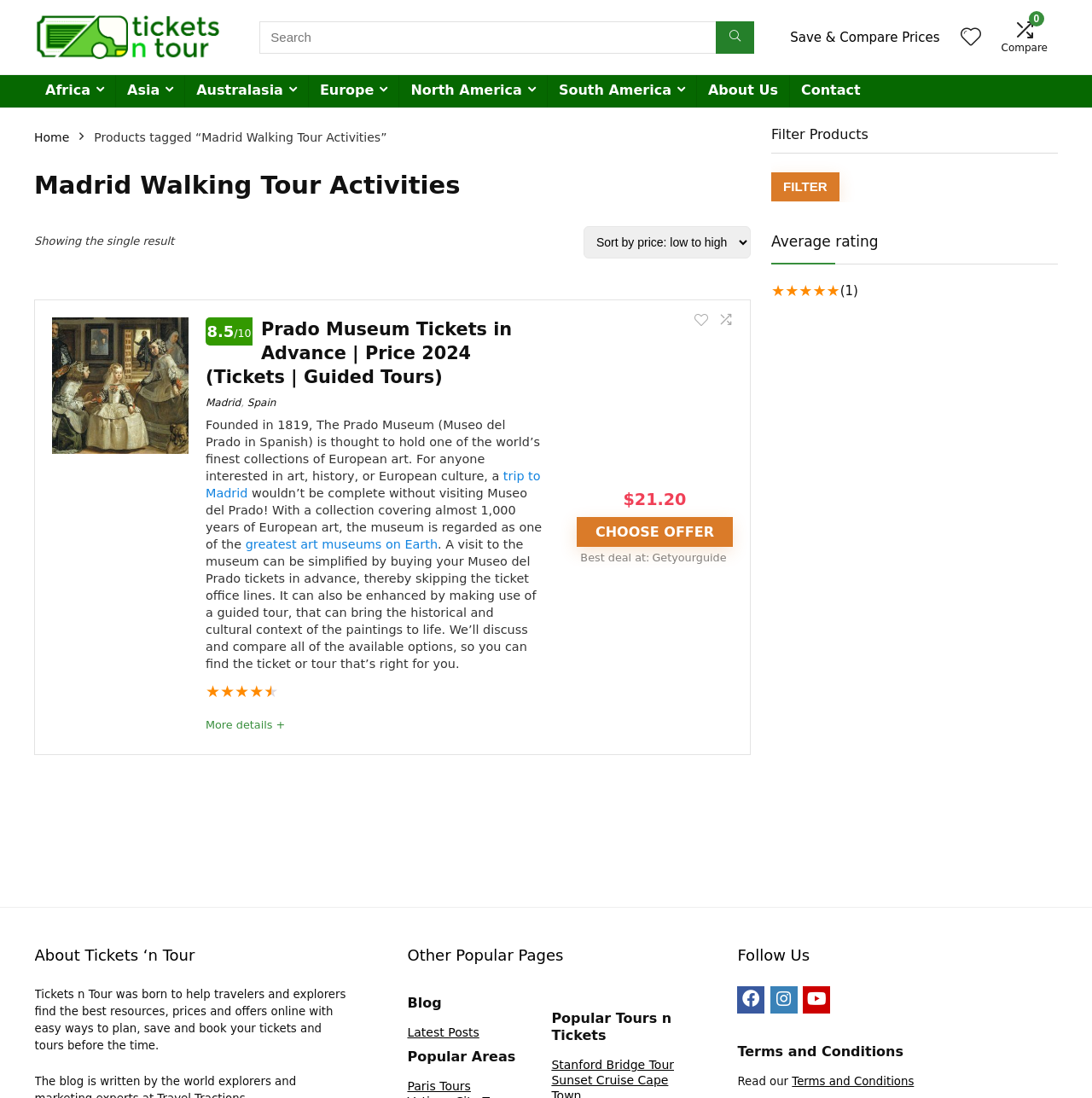Provide the bounding box coordinates of the HTML element described by the text: "trip to Madrid".

[0.188, 0.427, 0.495, 0.455]